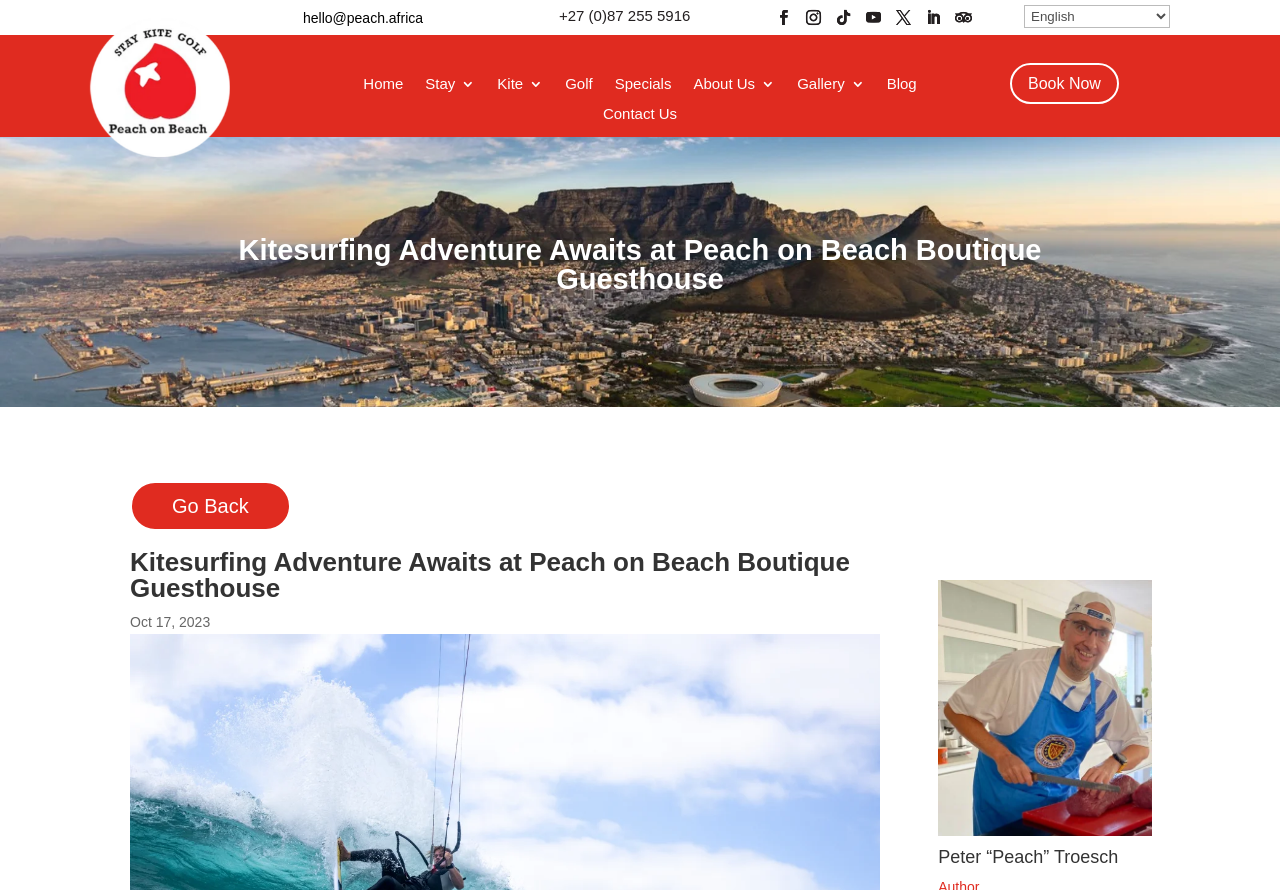Find the bounding box coordinates for the area you need to click to carry out the instruction: "Click the 'Book Now' button". The coordinates should be four float numbers between 0 and 1, indicated as [left, top, right, bottom].

[0.789, 0.071, 0.874, 0.117]